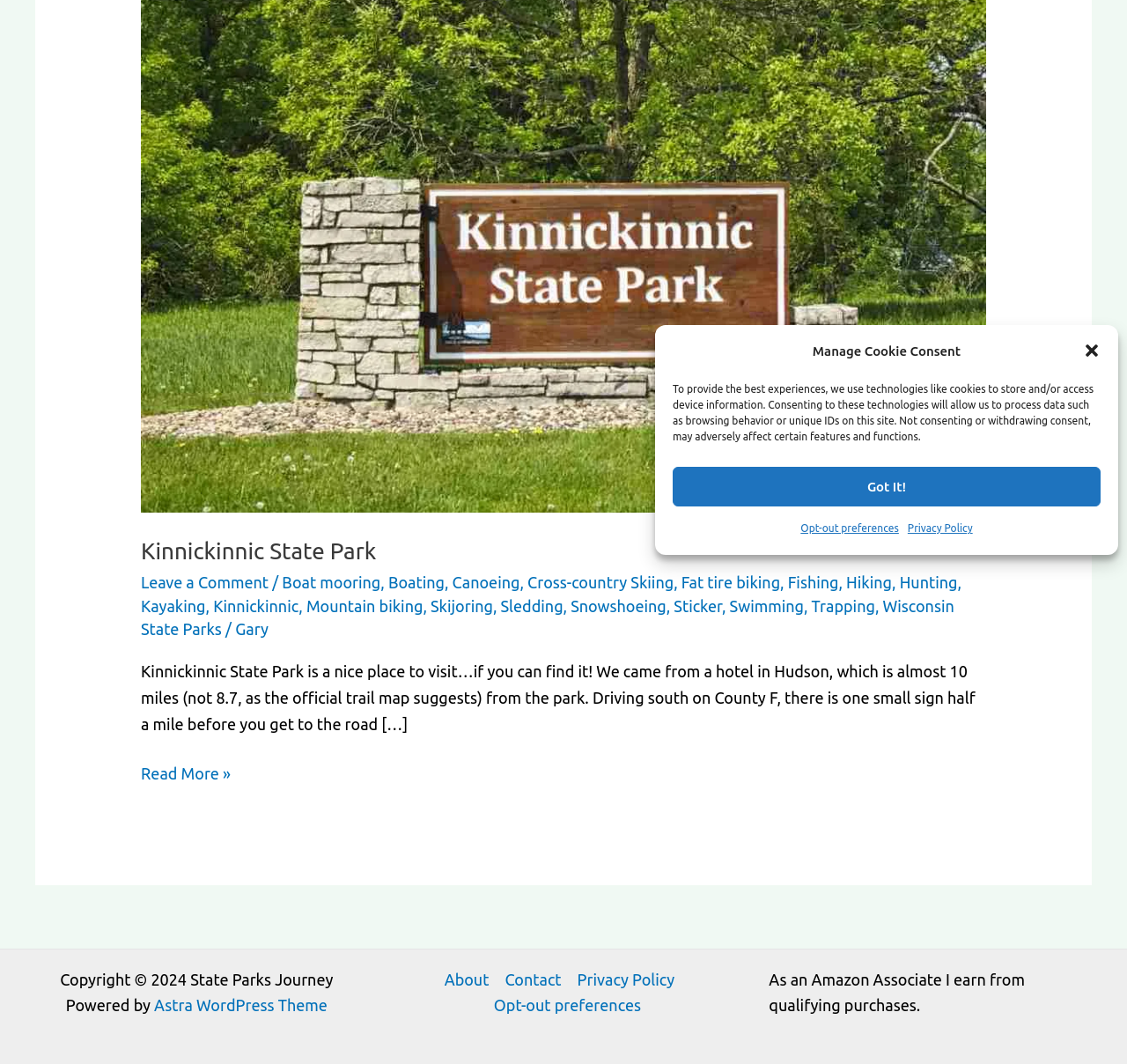Identify the bounding box for the UI element that is described as follows: "alt="Kinnickinnic State Park sign"".

[0.125, 0.174, 0.875, 0.191]